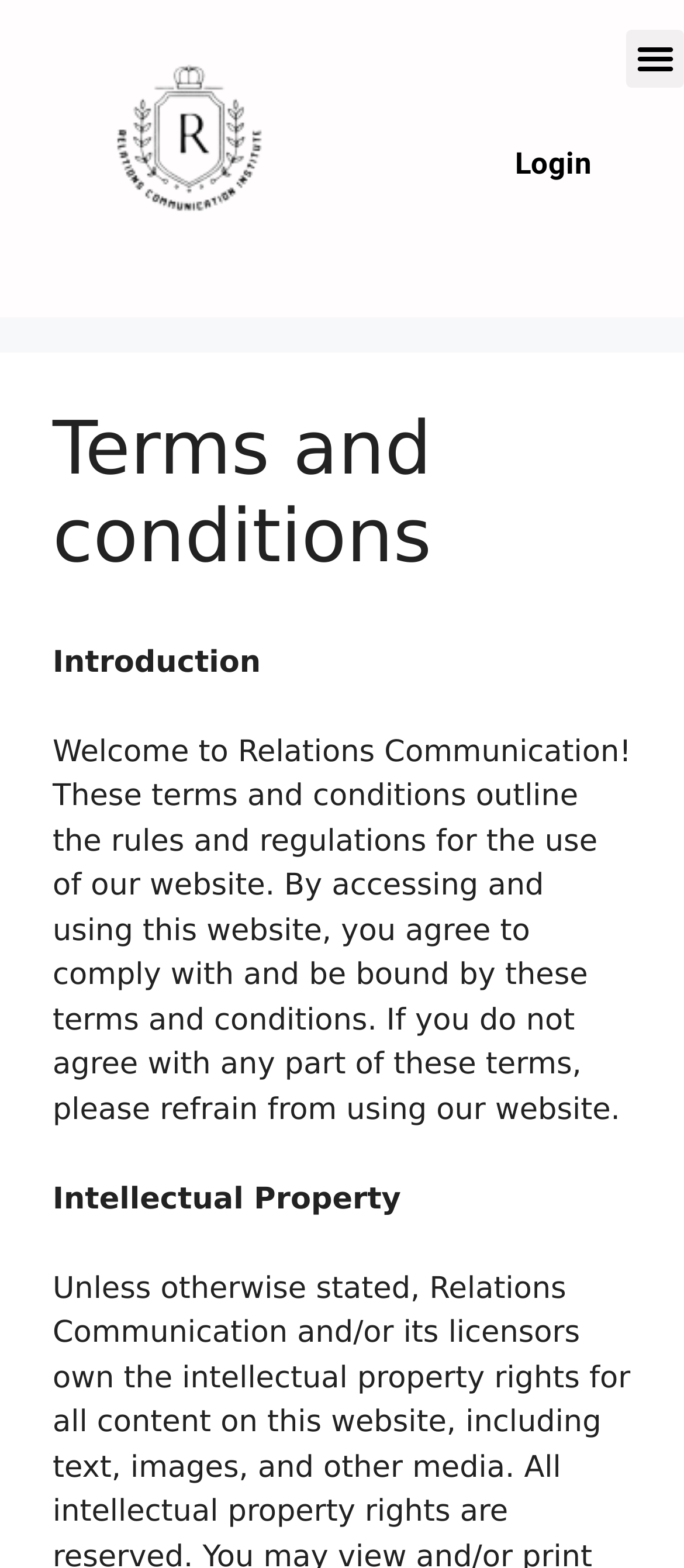Extract the primary header of the webpage and generate its text.

Terms and conditions